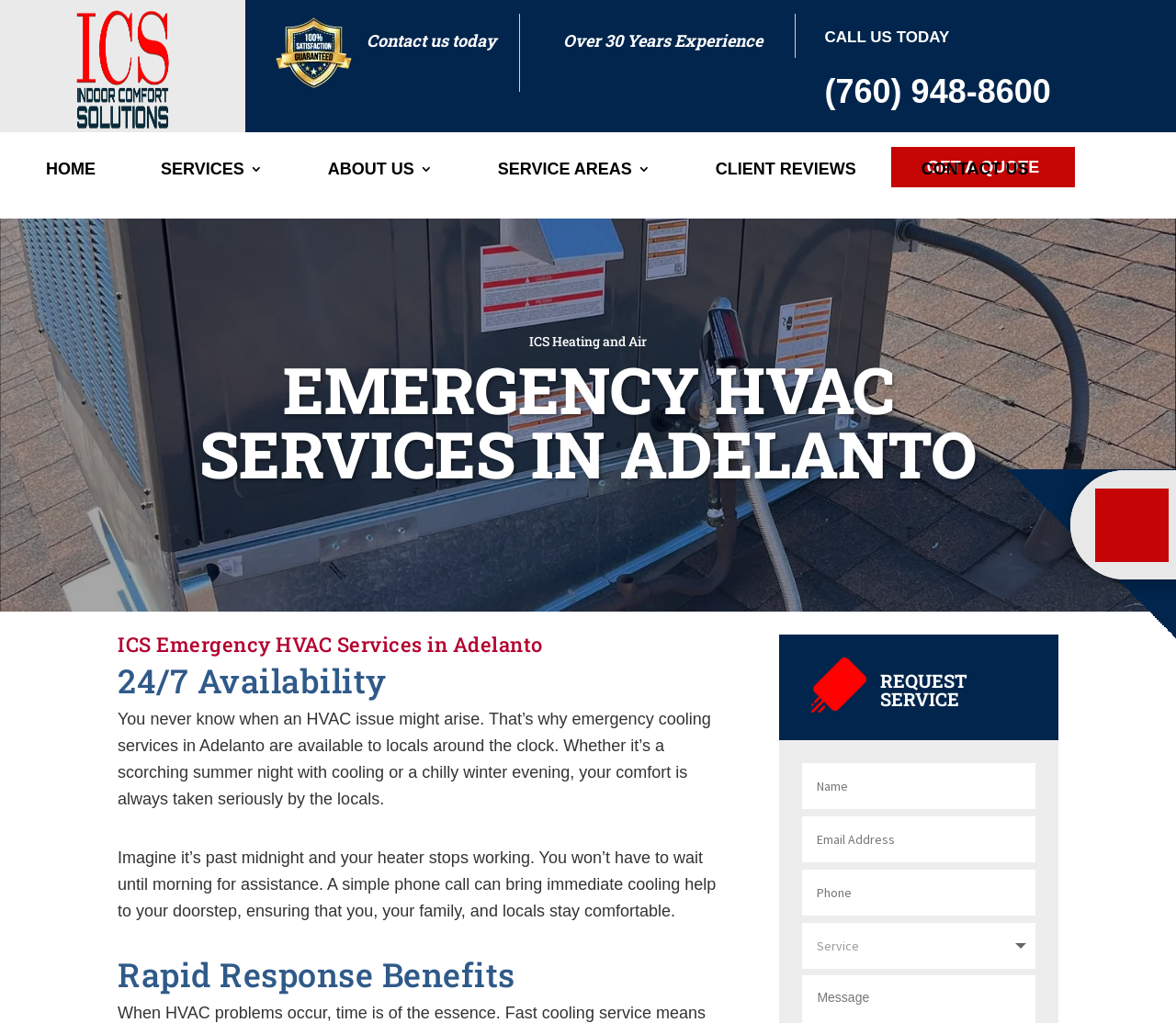Locate the bounding box coordinates of the area you need to click to fulfill this instruction: 'Click the 'HOME' link'. The coordinates must be in the form of four float numbers ranging from 0 to 1: [left, top, right, bottom].

[0.039, 0.159, 0.081, 0.197]